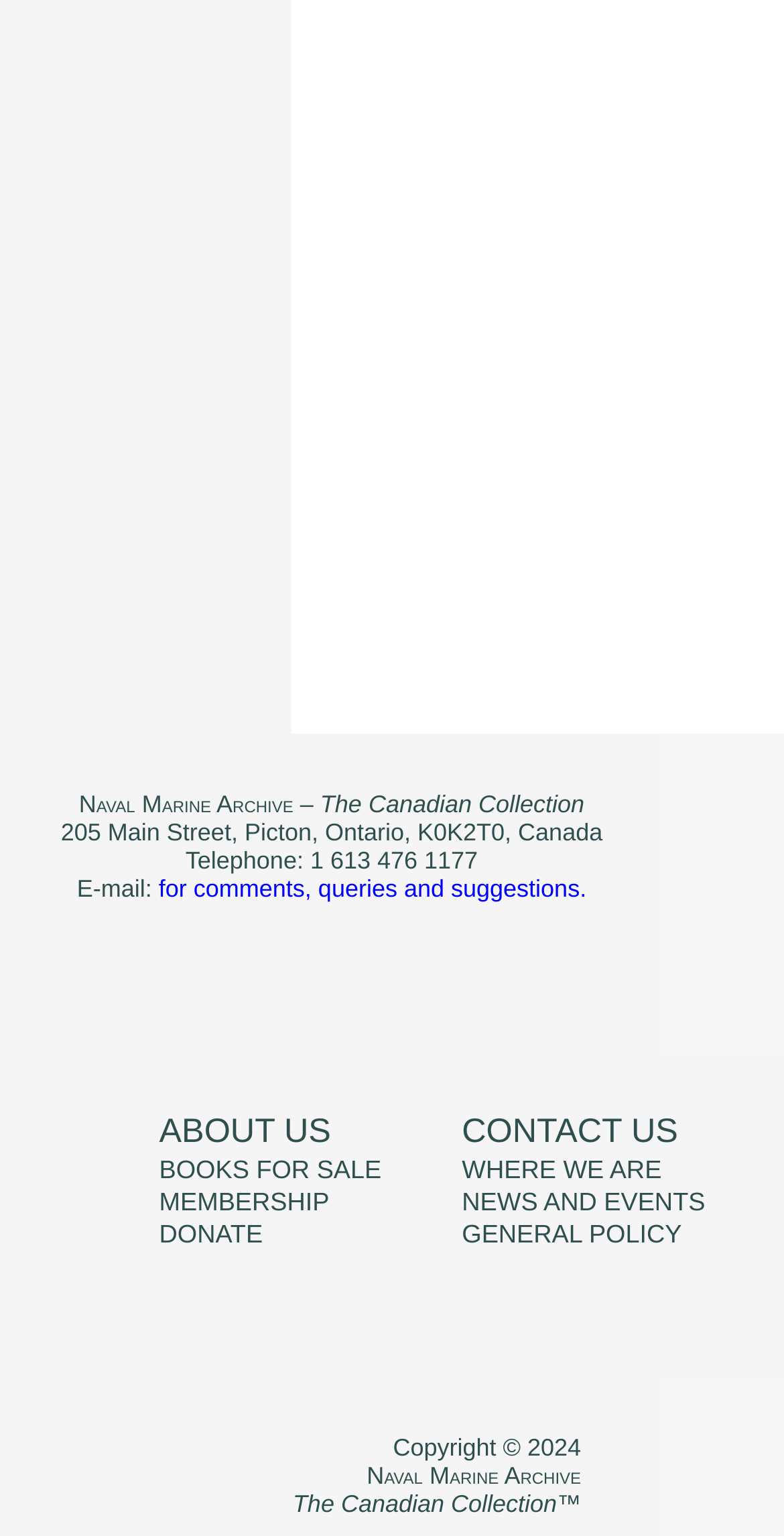What are the main sections of the webpage?
Use the image to answer the question with a single word or phrase.

ABOUT US, BOOKS FOR SALE, etc.